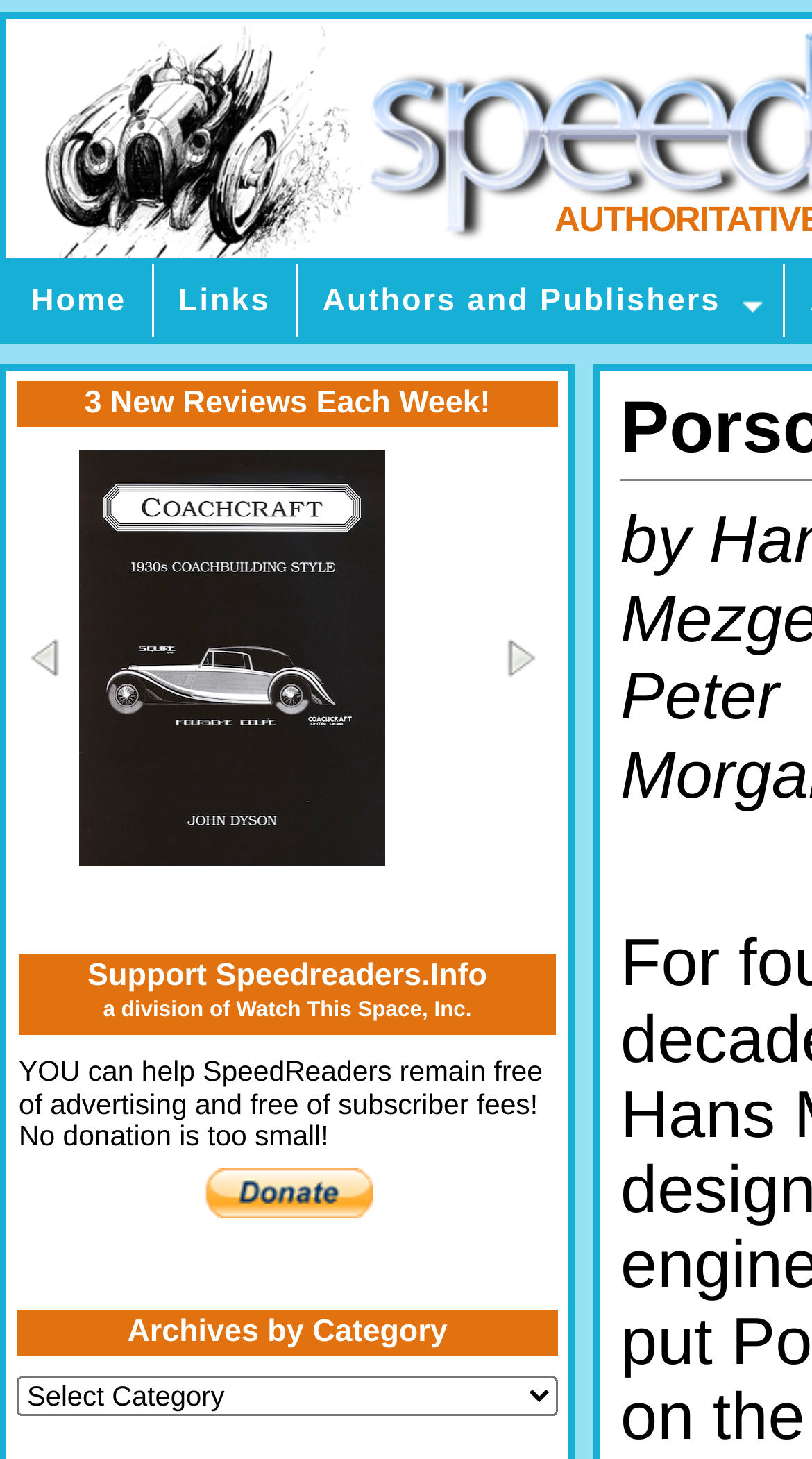What is the purpose of the button at the bottom?
Look at the image and respond with a one-word or short phrase answer.

Make a donation